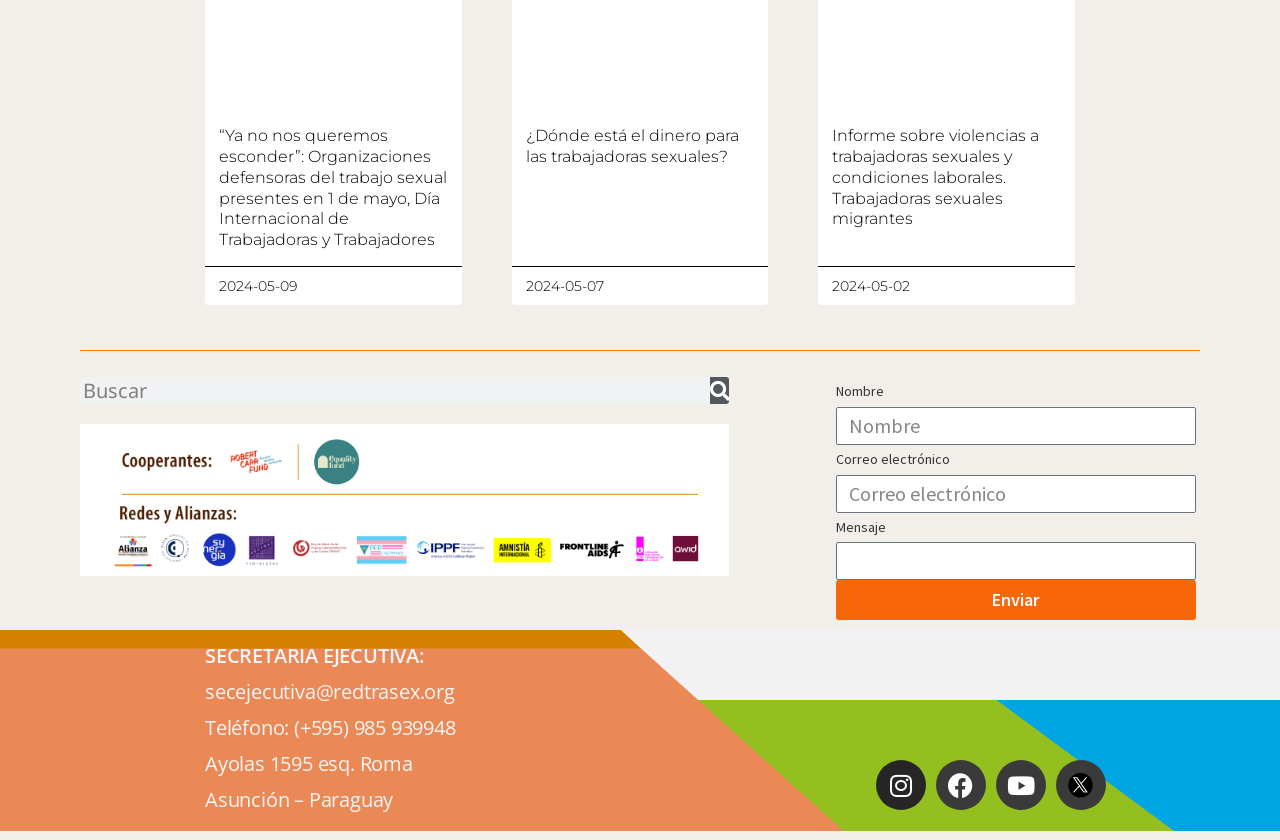Determine the bounding box coordinates for the element that should be clicked to follow this instruction: "Click on the link about trabajadoras sexuales". The coordinates should be given as four float numbers between 0 and 1, in the format [left, top, right, bottom].

[0.411, 0.15, 0.589, 0.2]